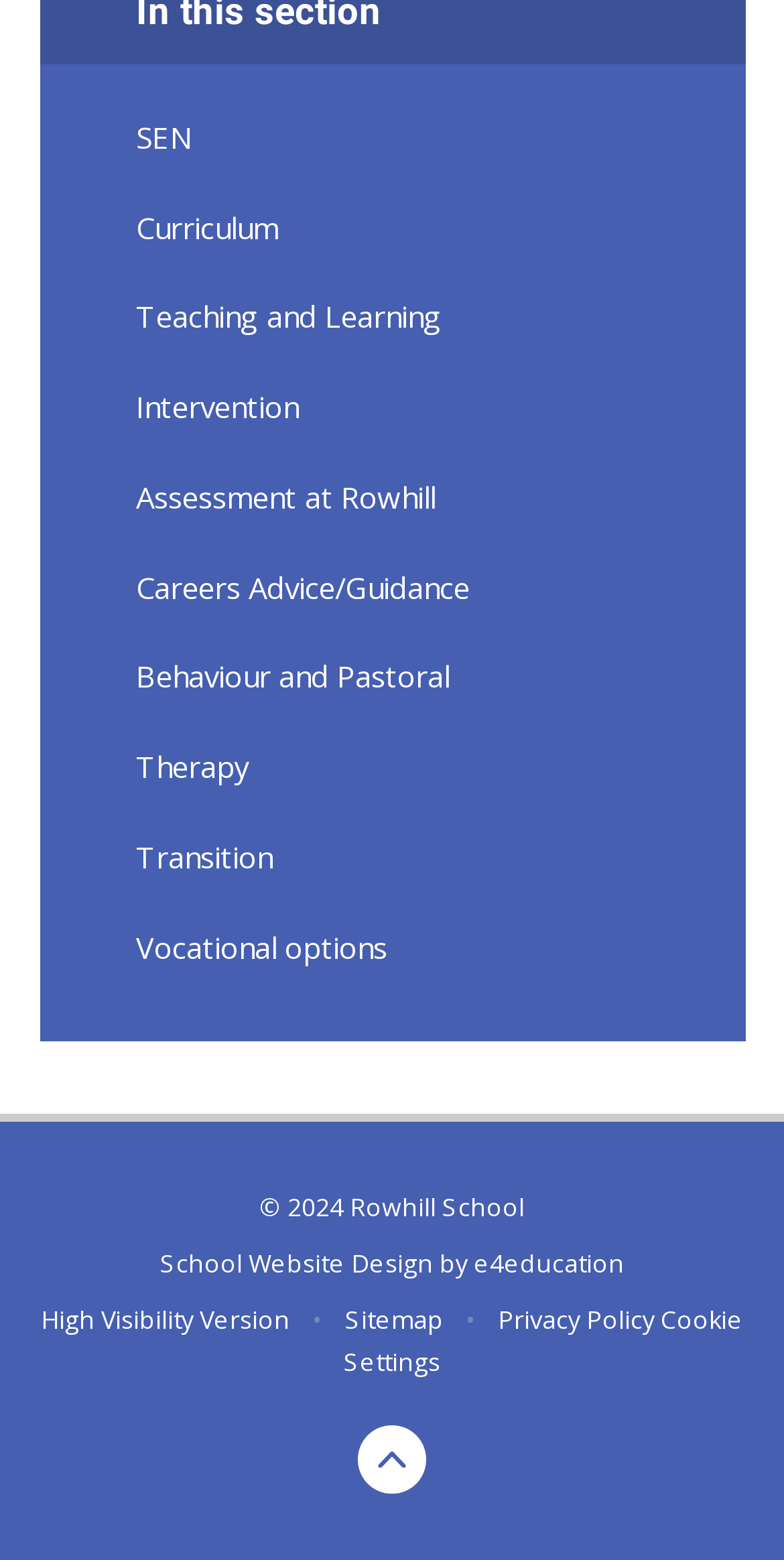How many links are there in the main menu?
With the help of the image, please provide a detailed response to the question.

The main menu is located at the top of the webpage and contains links to different sections of the school's website. There are 9 links in total, including 'SEN', 'Curriculum', 'Teaching and Learning', 'Intervention', 'Assessment at Rowhill', 'Careers Advice/Guidance', 'Behaviour and Pastoral', 'Therapy', and 'Transition'.